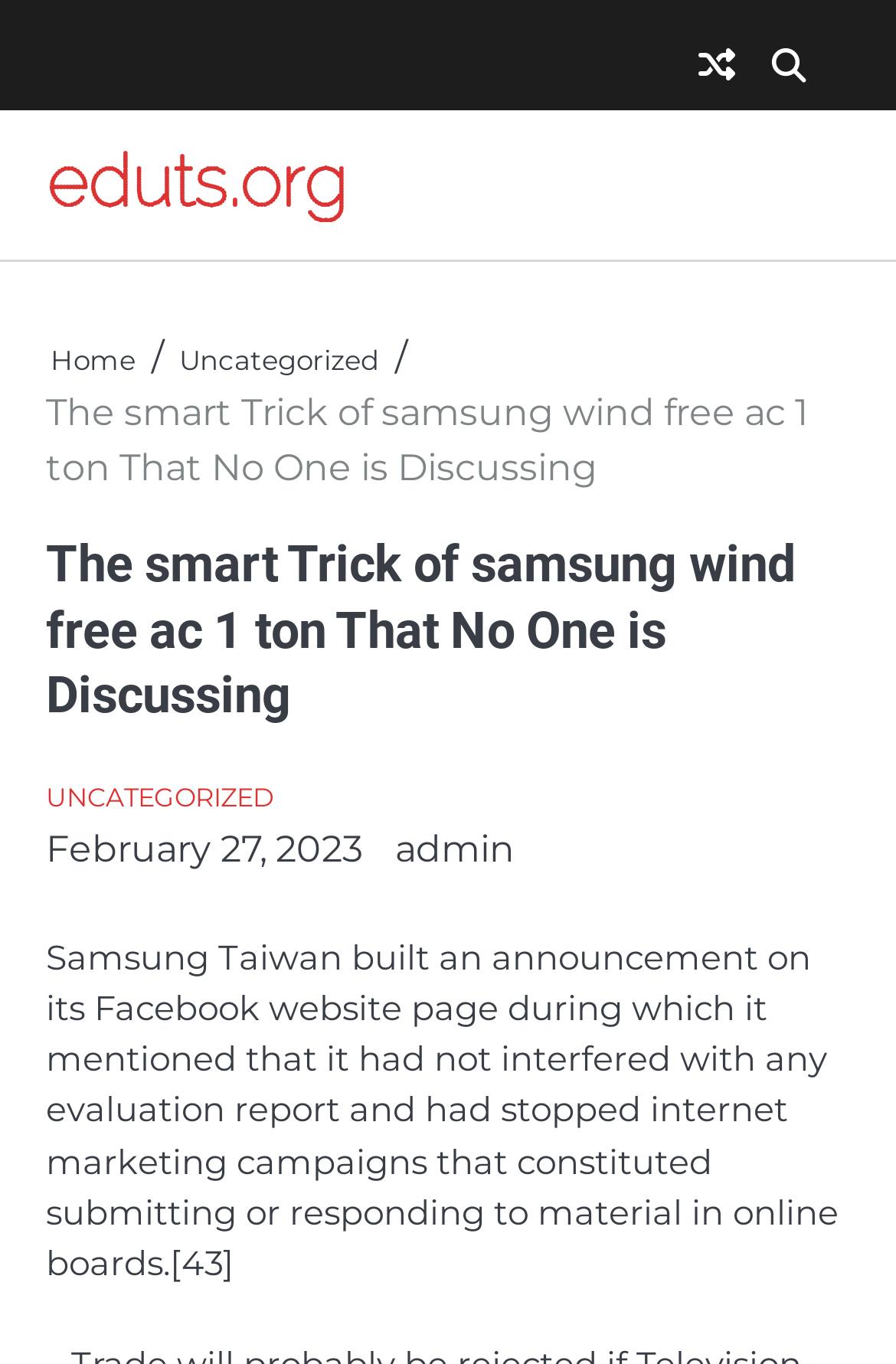Using the format (top-left x, top-left y, bottom-right x, bottom-right y), provide the bounding box coordinates for the described UI element. All values should be floating point numbers between 0 and 1: Home

[0.056, 0.253, 0.151, 0.276]